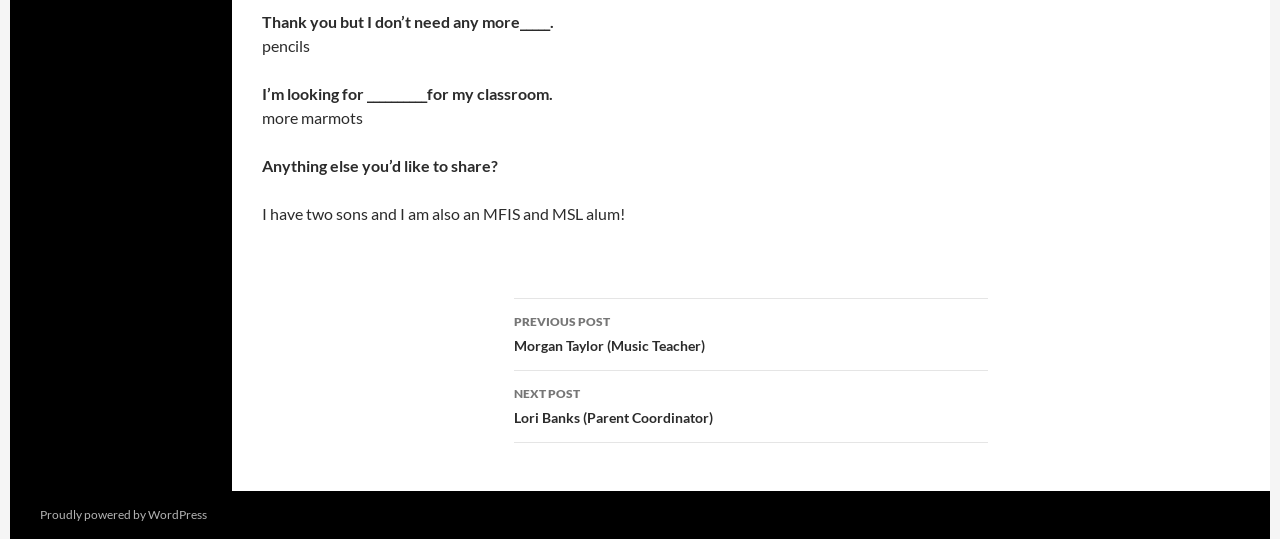Find the bounding box of the element with the following description: "Proudly powered by WordPress". The coordinates must be four float numbers between 0 and 1, formatted as [left, top, right, bottom].

[0.031, 0.941, 0.162, 0.968]